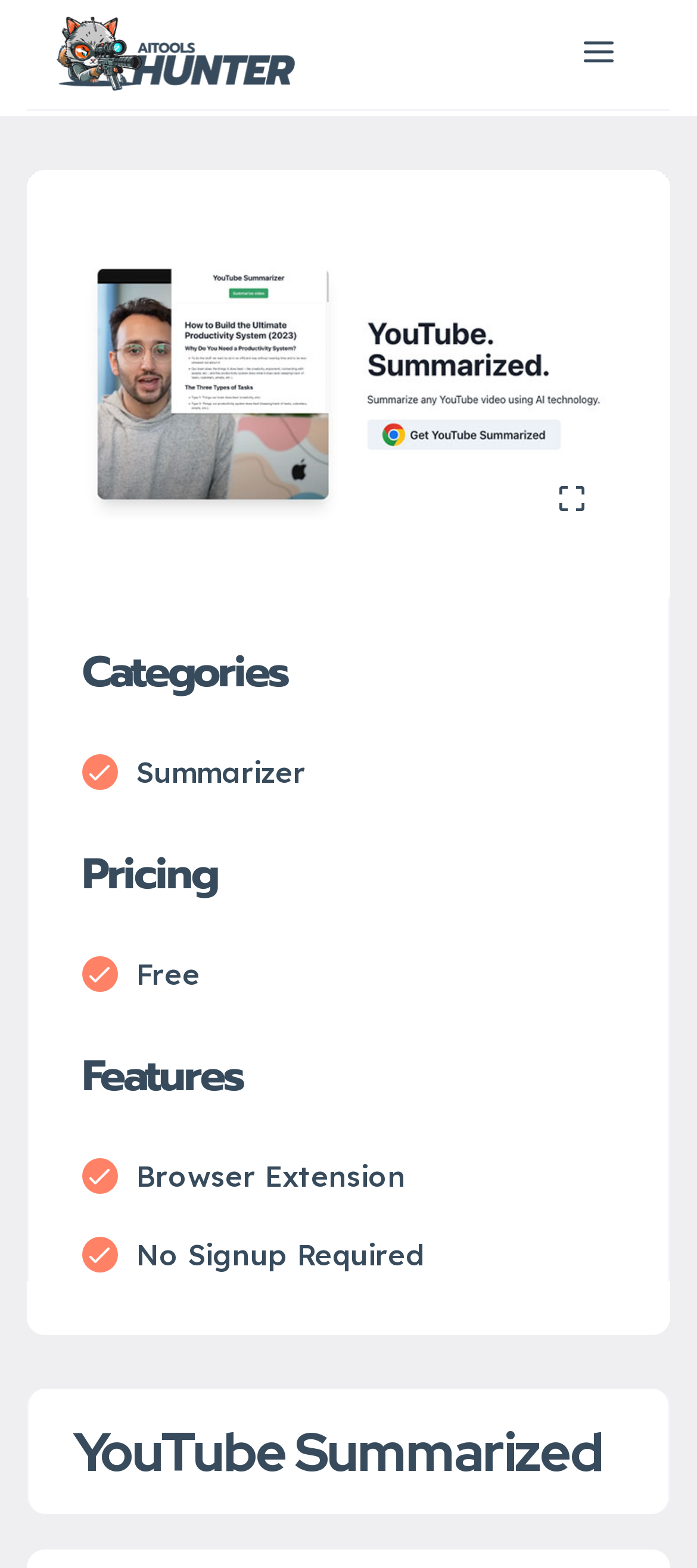Refer to the image and provide a thorough answer to this question:
What is the pricing mentioned on the webpage?

The pricing mentioned on the webpage is 'Free' which is a static text element located at the middle of the webpage with bounding box coordinates [0.195, 0.609, 0.287, 0.632].